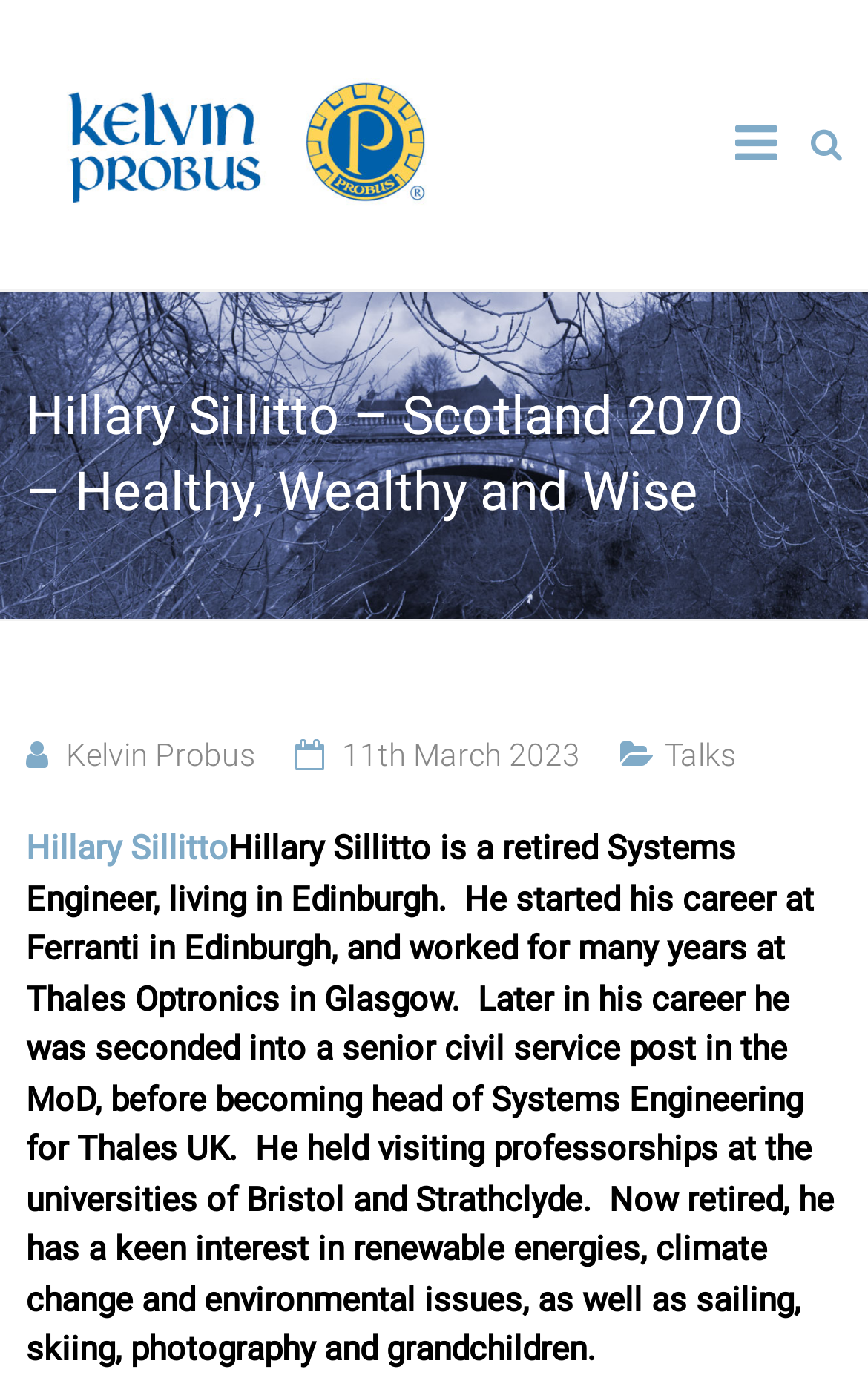Can you identify and provide the main heading of the webpage?

Hillary Sillitto – Scotland 2070 – Healthy, Wealthy and Wise